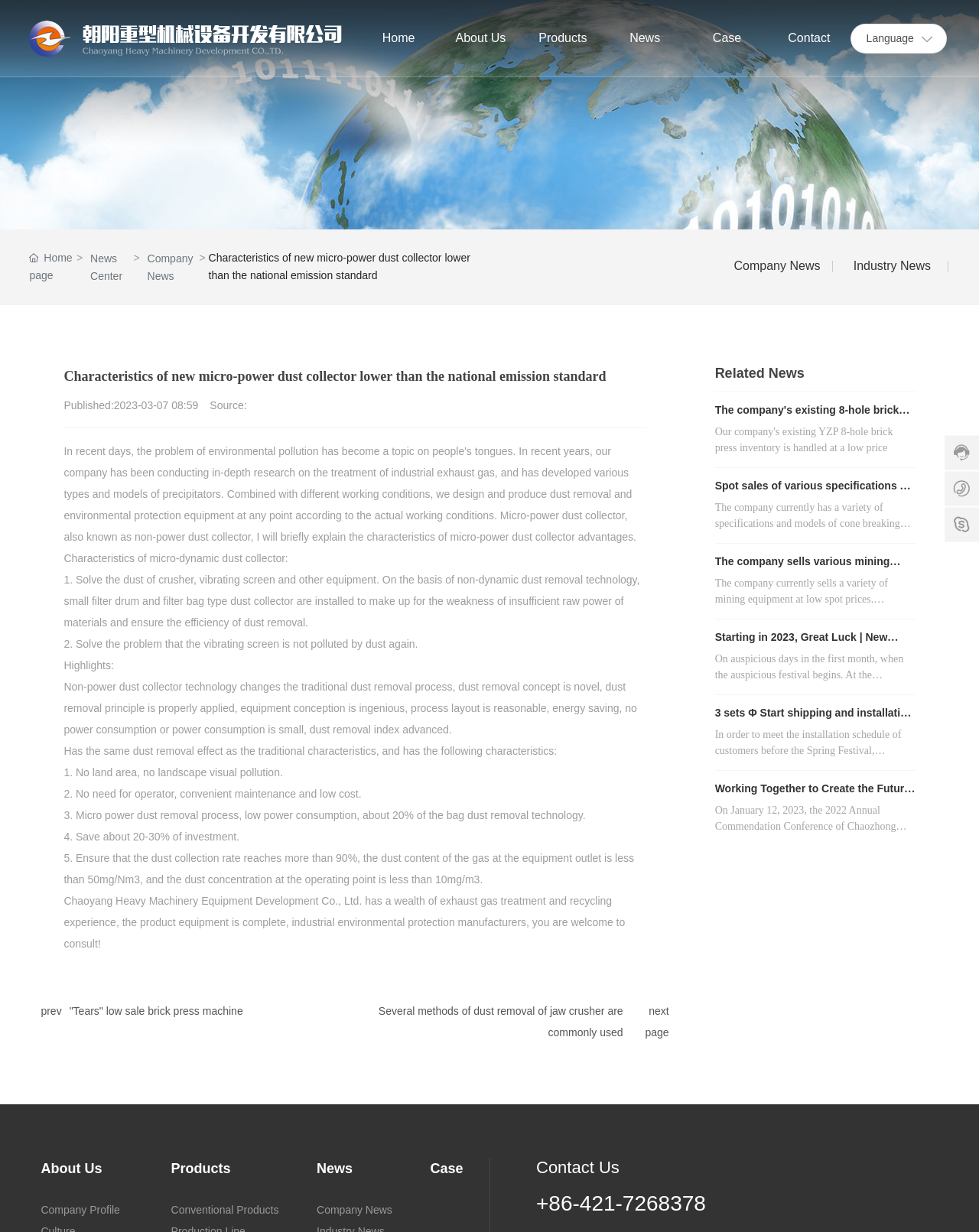Please identify the bounding box coordinates of the region to click in order to complete the task: "Click the 'Home' link". The coordinates must be four float numbers between 0 and 1, specified as [left, top, right, bottom].

[0.365, 0.006, 0.449, 0.056]